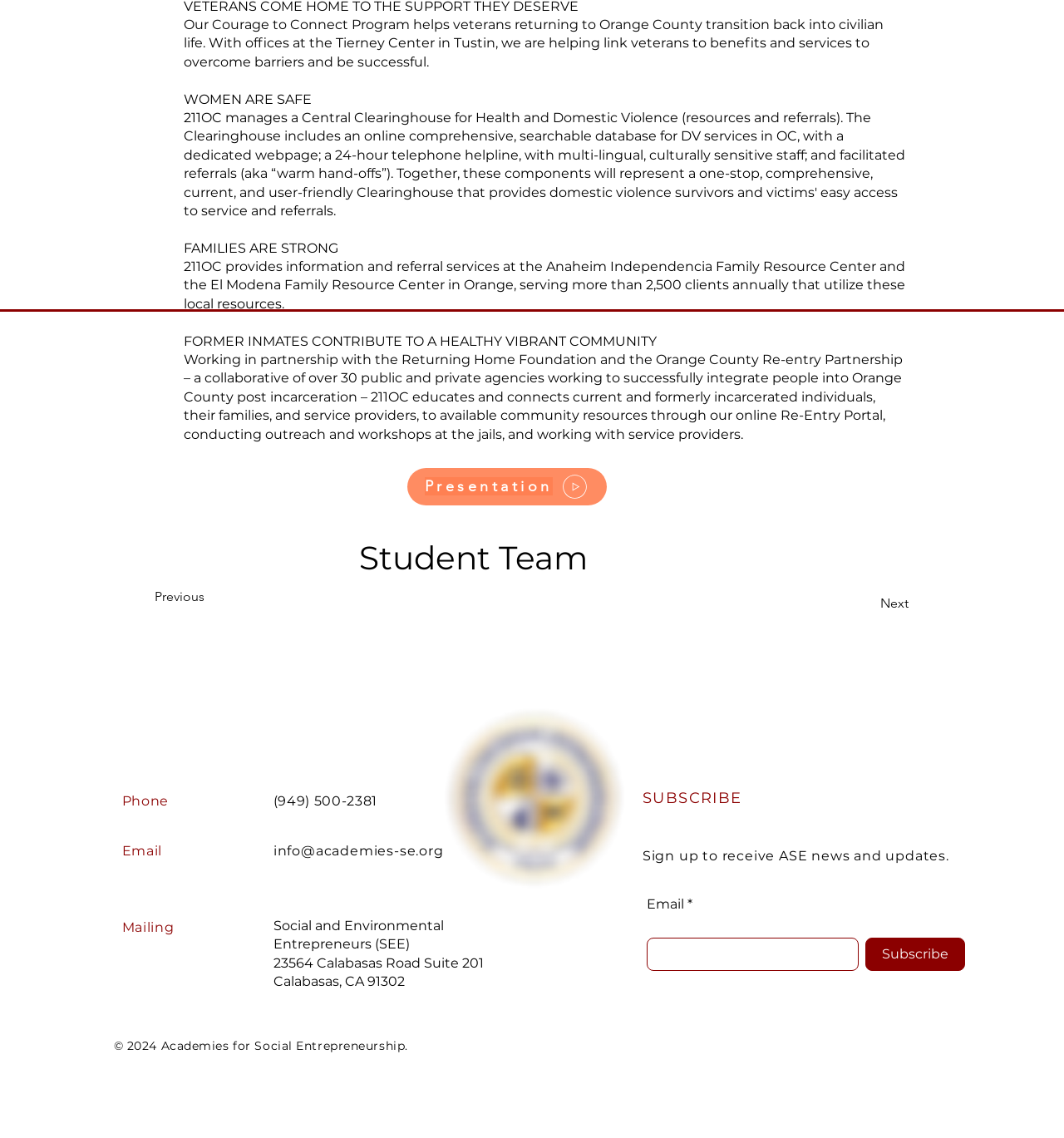What is the phone number of the organization?
Respond with a short answer, either a single word or a phrase, based on the image.

(949) 500-2381